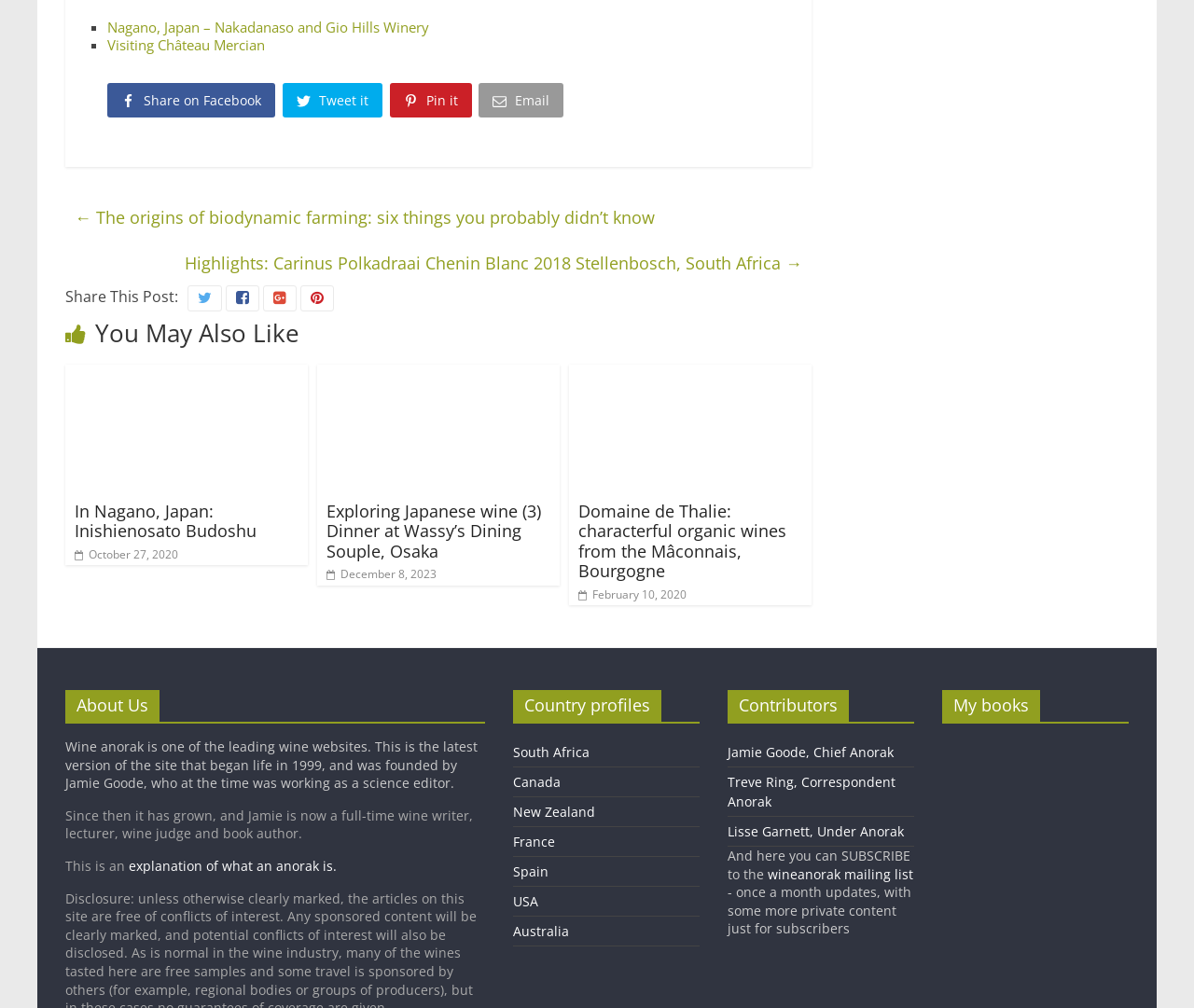Find the coordinates for the bounding box of the element with this description: "Tweet it".

[0.237, 0.082, 0.323, 0.124]